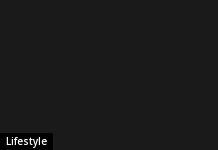Describe the image thoroughly.

The image features a sleek black background with bold text that reads "Lifestyle" at the bottom left corner. This composition suggests a focus on lifestyle topics, possibly indicating a section dedicated to lifestyle articles or content. The minimalist design emphasizes the word, drawing attention to the lifestyle theme, which may cover aspects such as fashion, travel, wellness, and home decor. The simplicity of the image complements the sophisticated nature of lifestyle discussions, inviting viewers to explore various lifestyle-related materials or insights.